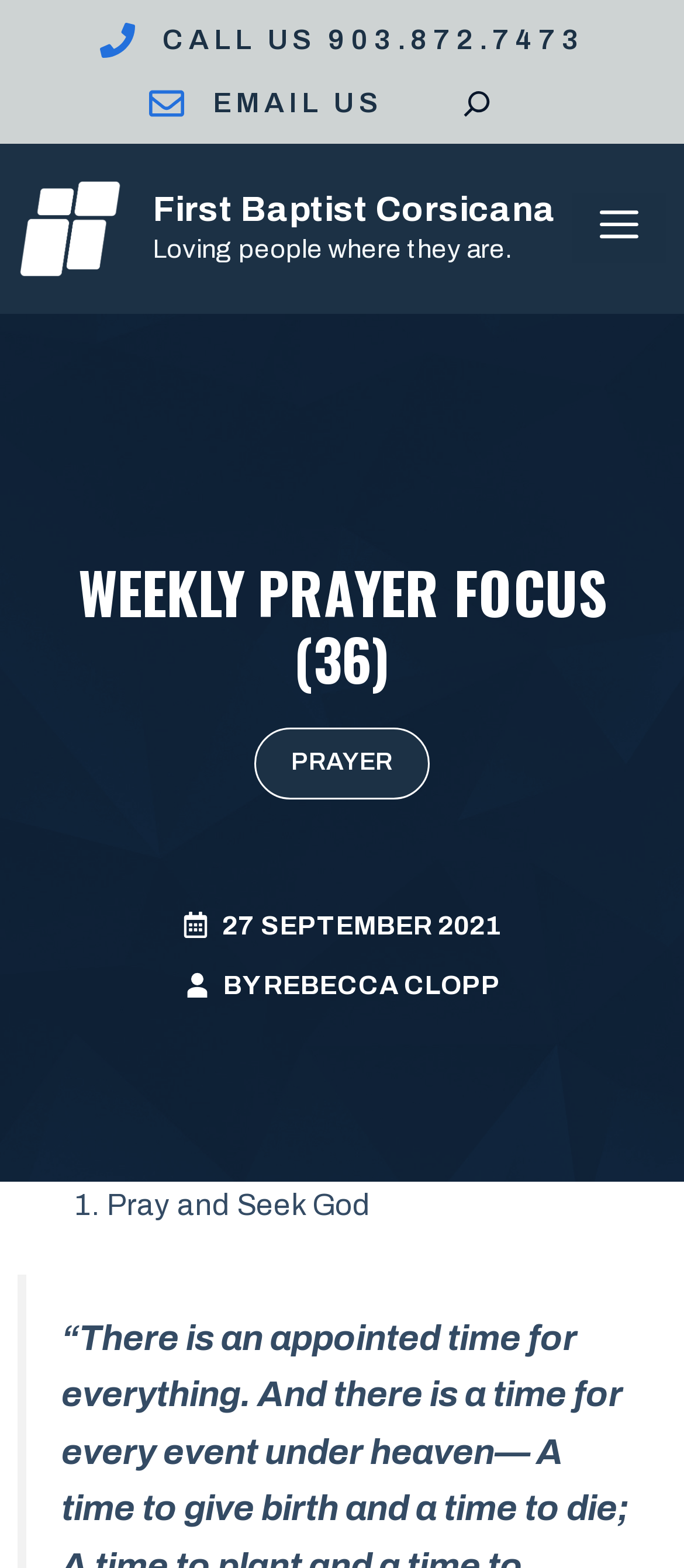Who wrote the weekly prayer focus?
Provide a detailed answer to the question, using the image to inform your response.

I found the author's name by looking at the section below the title 'WEEKLY PRAYER FOCUS (36)', where it says 'BY REBECCA CLOPP'.